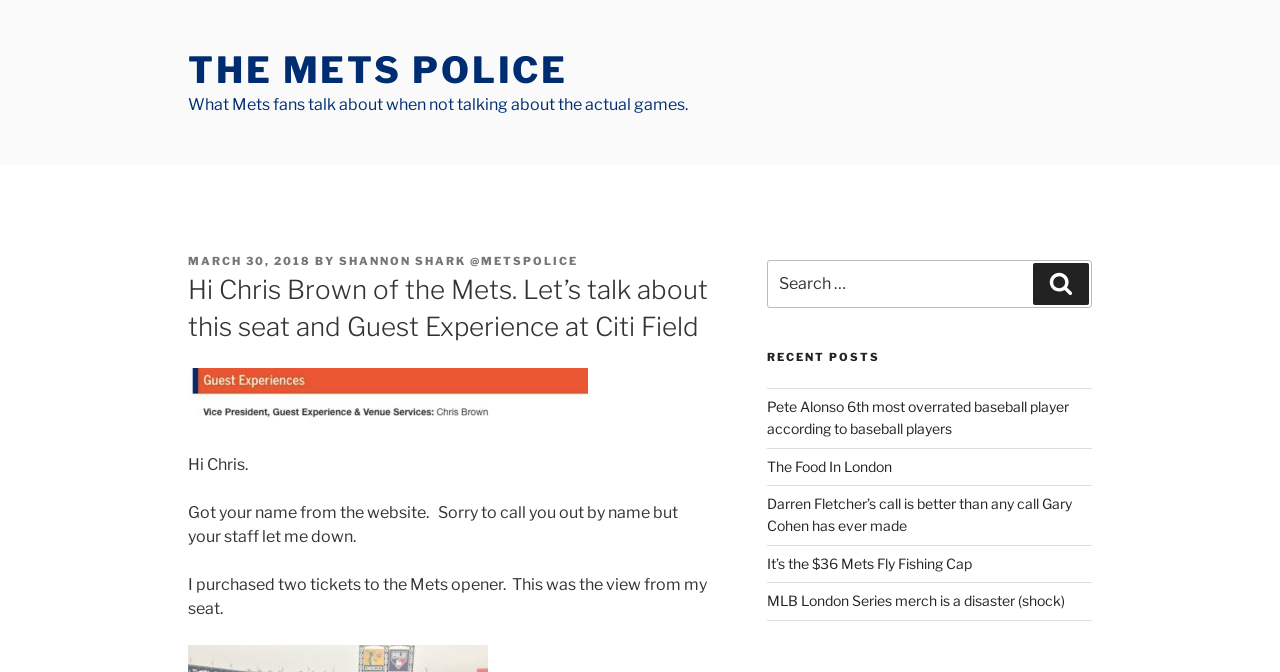Provide the bounding box coordinates of the HTML element described by the text: "Shannon Shark @metspolice". The coordinates should be in the format [left, top, right, bottom] with values between 0 and 1.

[0.265, 0.378, 0.452, 0.399]